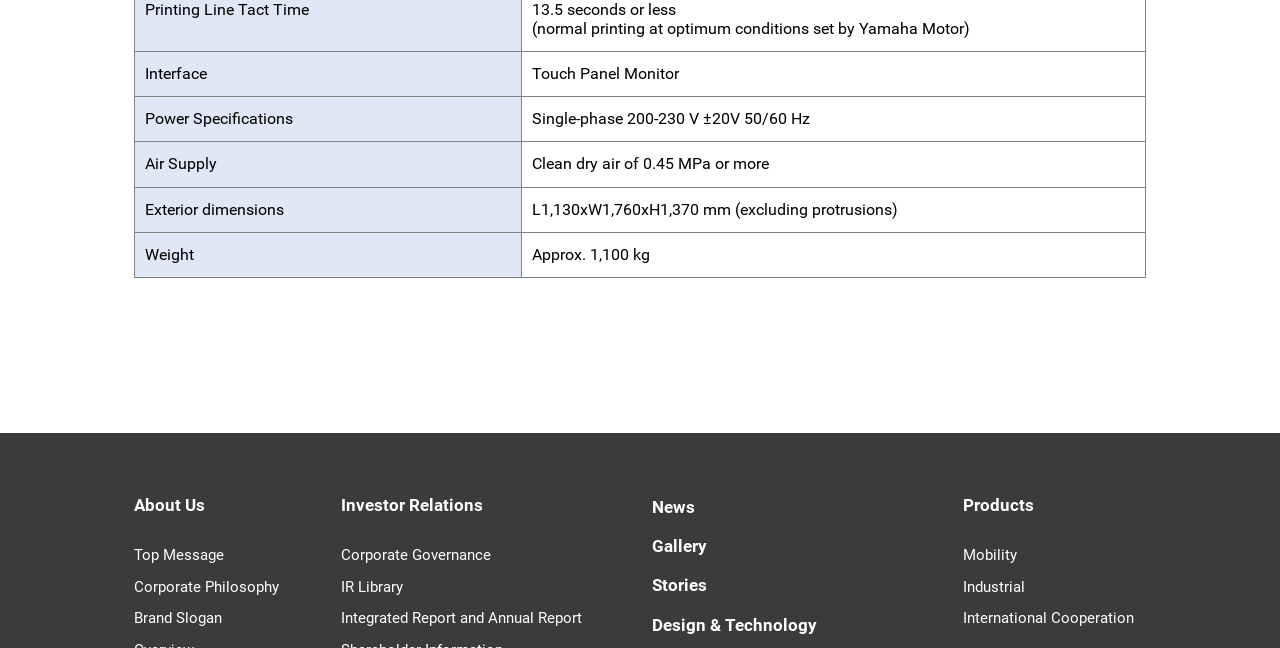What is the interface of the product?
Please provide a single word or phrase as your answer based on the screenshot.

Touch Panel Monitor